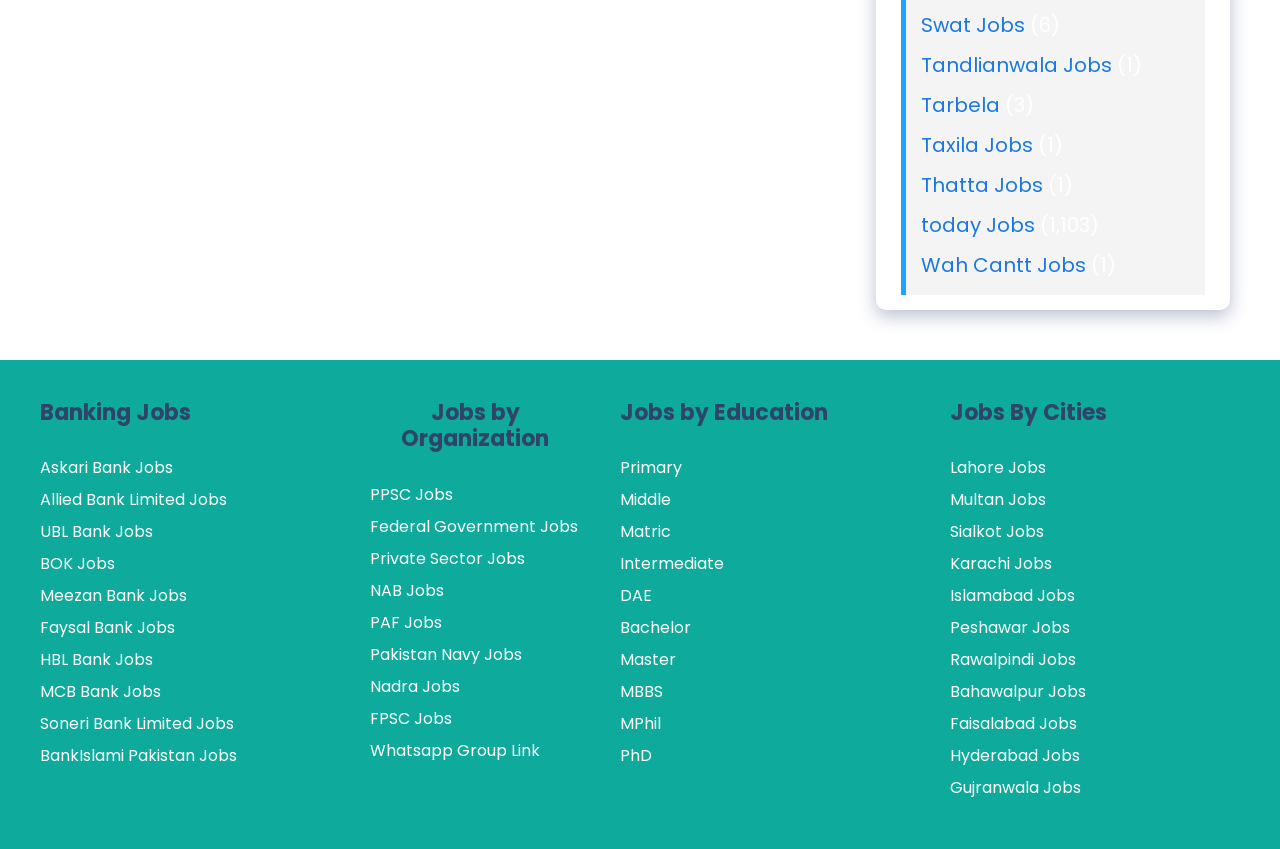What is the name of the first organization listed under Jobs by Organization?
Refer to the image and provide a detailed answer to the question.

The first organization listed under Jobs by Organization is PPSC, which can be seen in the link 'PPSC Jobs' under the heading 'Jobs by Organization'.